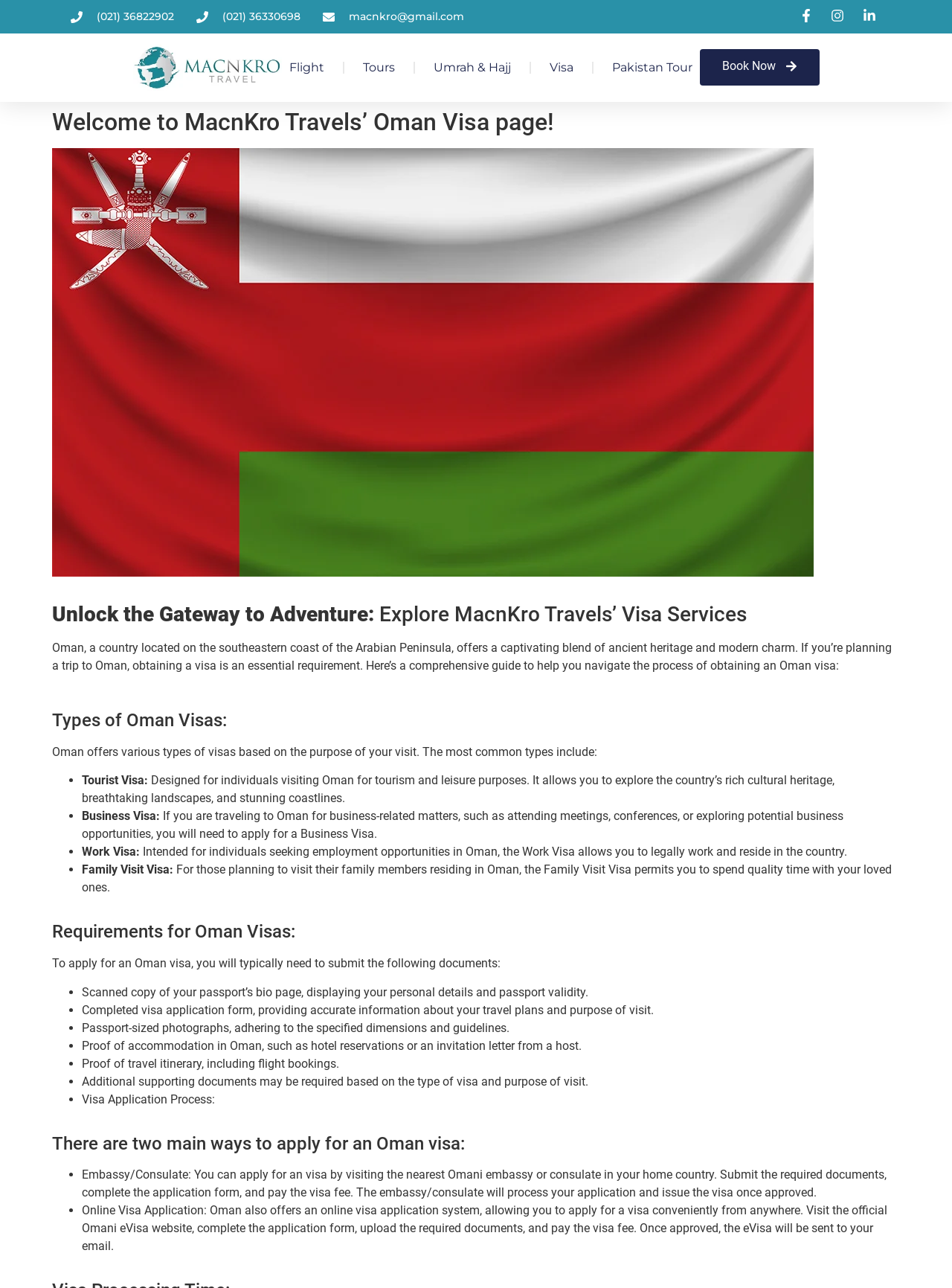Determine the bounding box coordinates for the clickable element required to fulfill the instruction: "Send an email to macnkro@gmail.com". Provide the coordinates as four float numbers between 0 and 1, i.e., [left, top, right, bottom].

[0.339, 0.007, 0.488, 0.019]